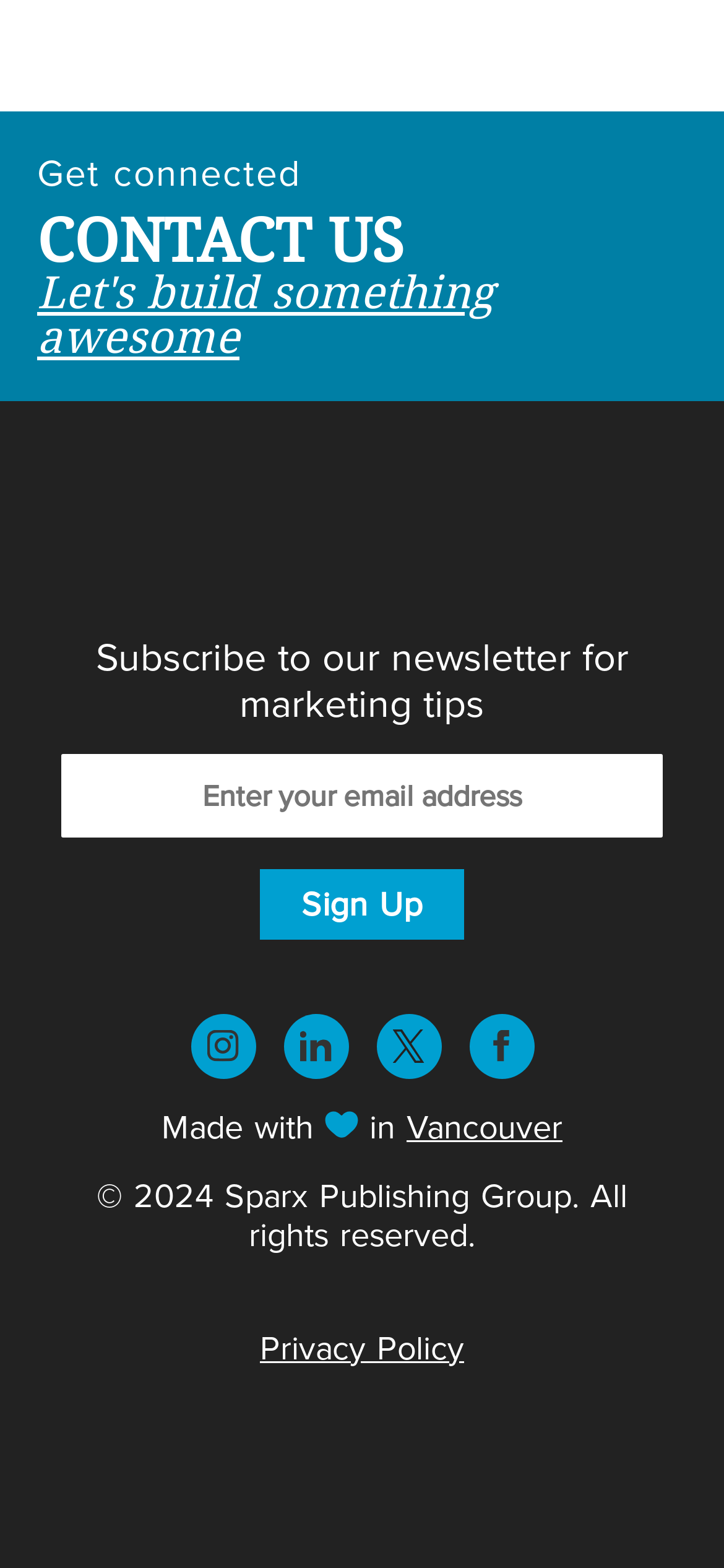Please specify the bounding box coordinates of the clickable section necessary to execute the following command: "Click the 'Sign Up' button".

[0.359, 0.554, 0.641, 0.599]